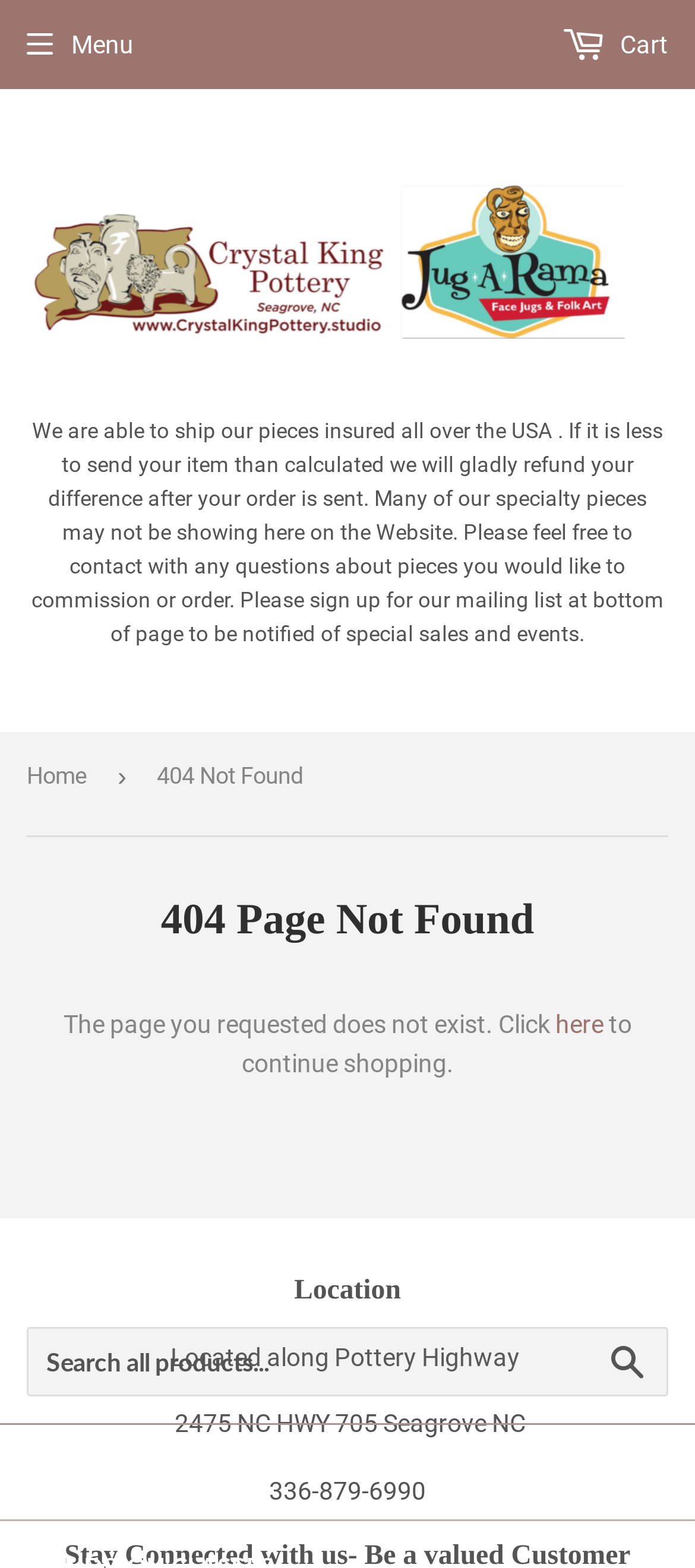Provide a thorough description of this webpage.

This webpage is about Crystal King, a potter and folk artist based in Seagrove, NC. At the top of the page, there is a logo and a link to the website's homepage, "JugArama/ Crystal King Pottery". Below this, there is a block of text that explains the website's shipping policy and invites visitors to contact them with any questions.

The main content of the page is divided into sections. On the left side, there is a navigation menu with a "Menu" button and a "Cart" link. Below this, there is a search bar with a "Search" button. 

The main section of the page displays a 404 error message, indicating that the requested page does not exist. The error message is accompanied by a link to continue shopping. 

At the bottom of the page, there is a section with the heading "Location", which provides the physical address and phone number of Crystal King's pottery studio in Seagrove, NC.